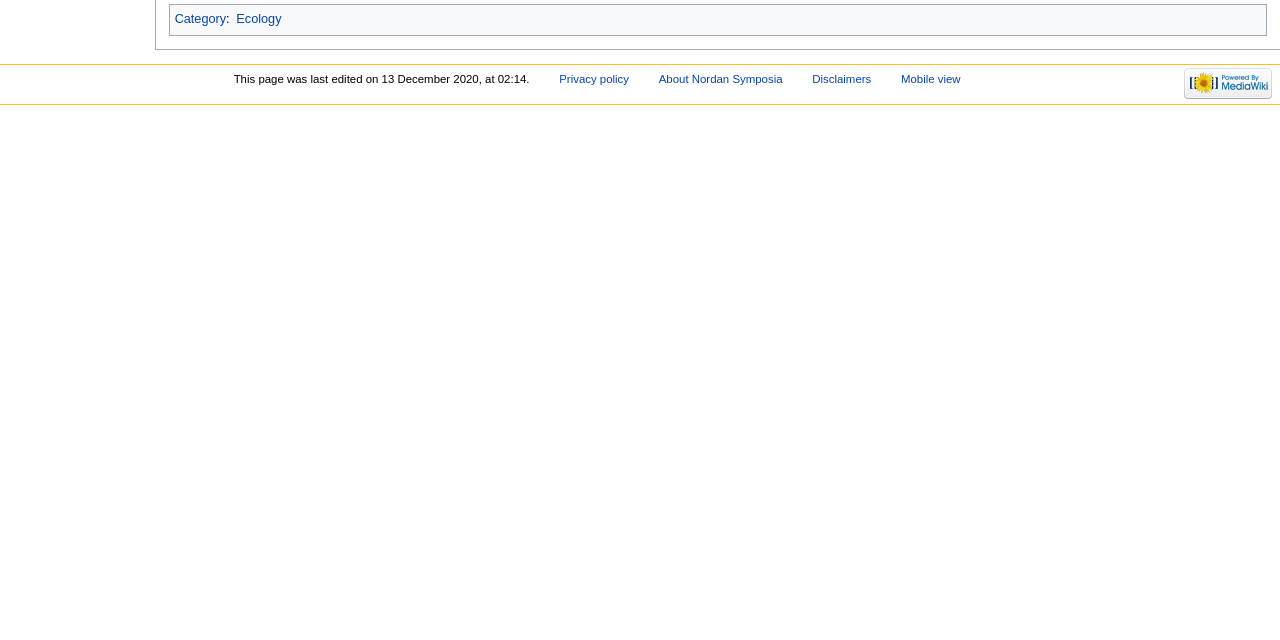Determine the bounding box coordinates (top-left x, top-left y, bottom-right x, bottom-right y) of the UI element described in the following text: Ecology

[0.185, 0.019, 0.22, 0.041]